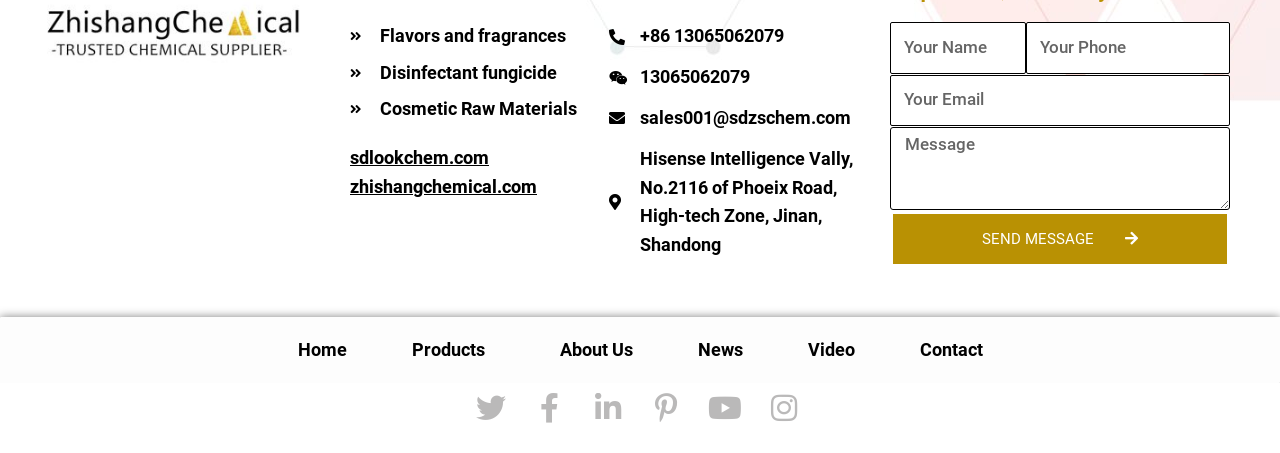Determine the bounding box coordinates for the element that should be clicked to follow this instruction: "Enter your name in the 'Name' textbox". The coordinates should be given as four float numbers between 0 and 1, in the format [left, top, right, bottom].

[0.695, 0.049, 0.802, 0.163]